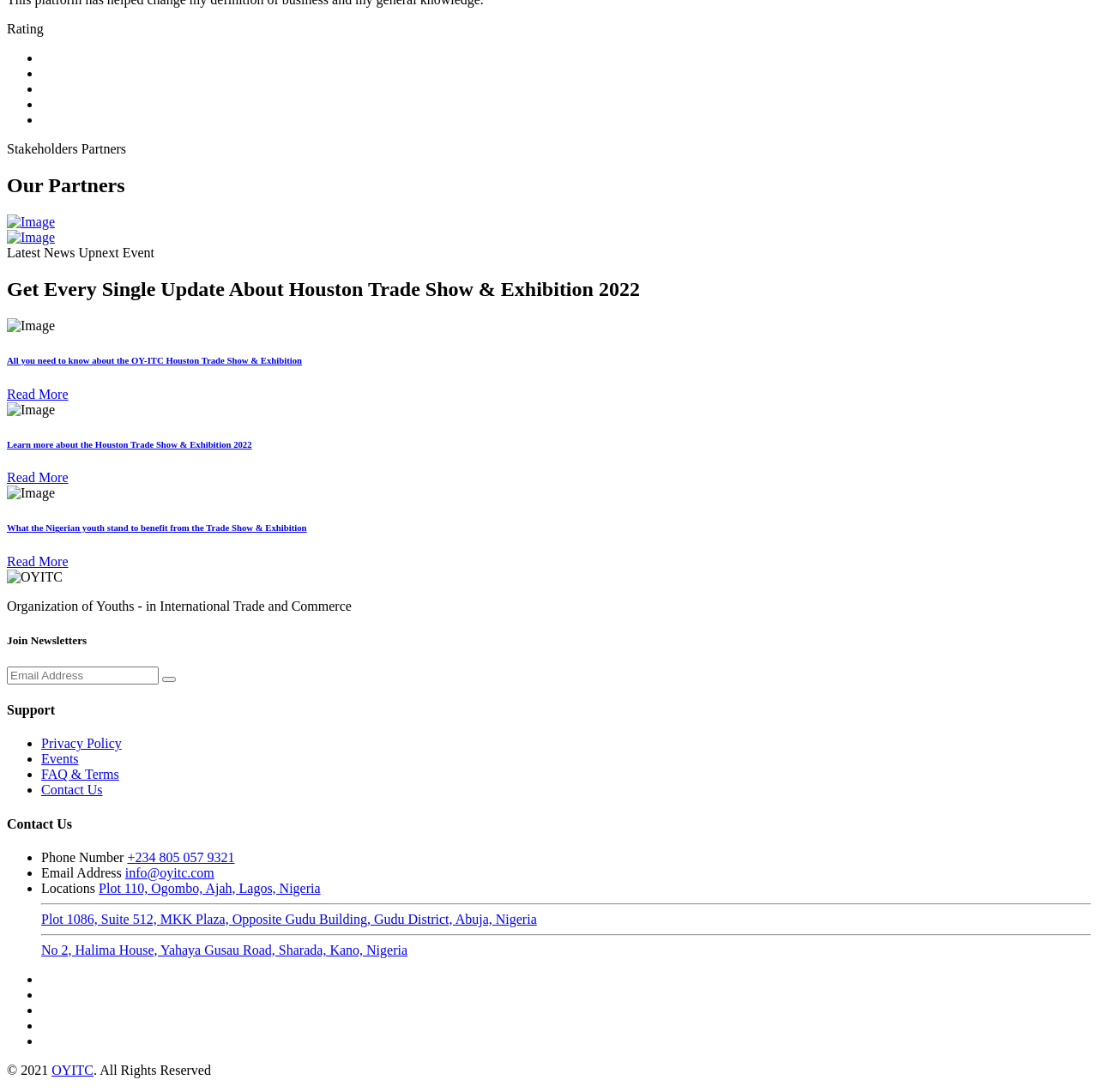Can you show the bounding box coordinates of the region to click on to complete the task described in the instruction: "Click the 'Events' link"?

[0.038, 0.688, 0.072, 0.702]